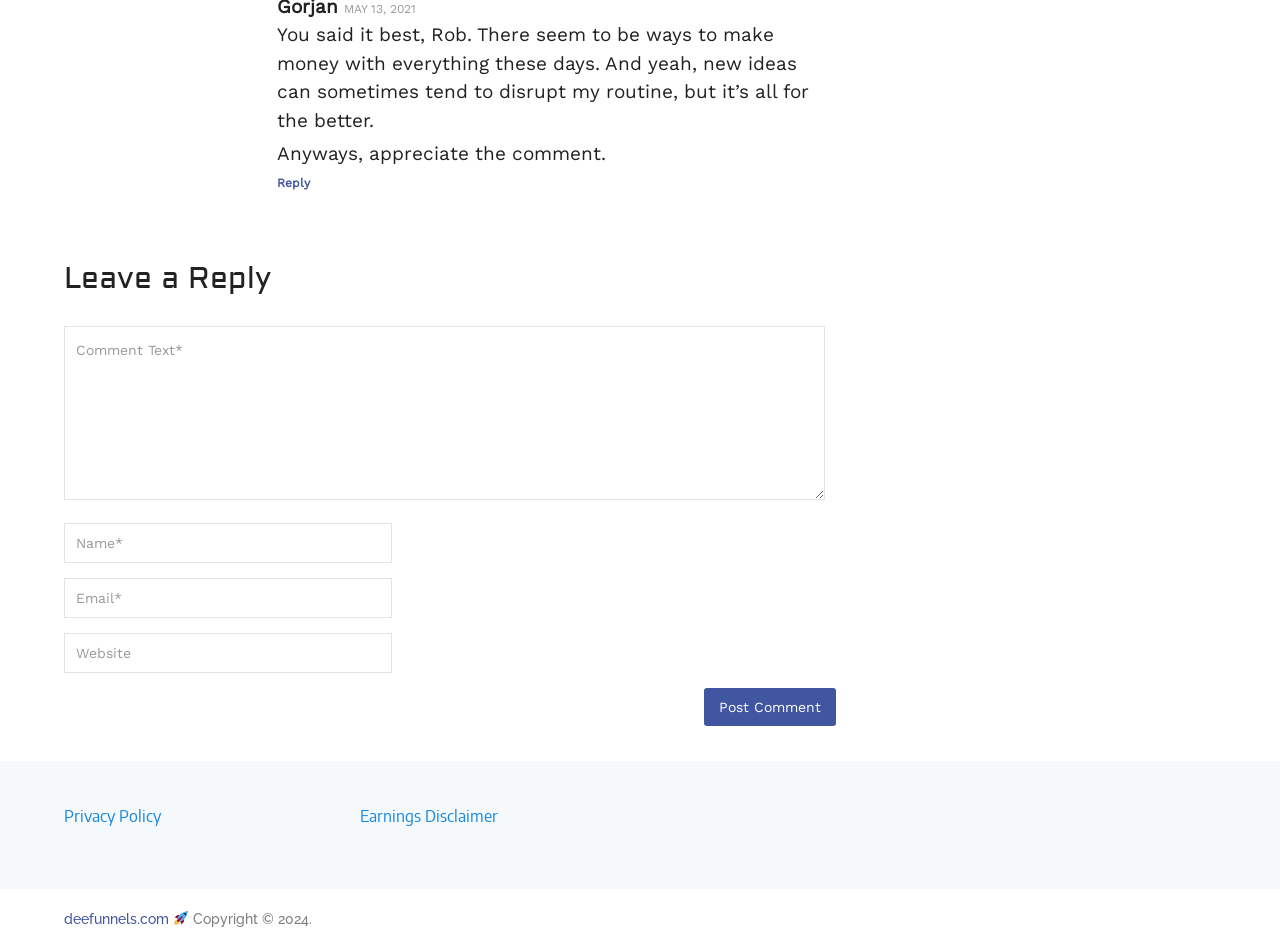Determine the bounding box coordinates of the section to be clicked to follow the instruction: "Read about Cindy Crawford's plastic surgery before and after". The coordinates should be given as four float numbers between 0 and 1, formatted as [left, top, right, bottom].

None